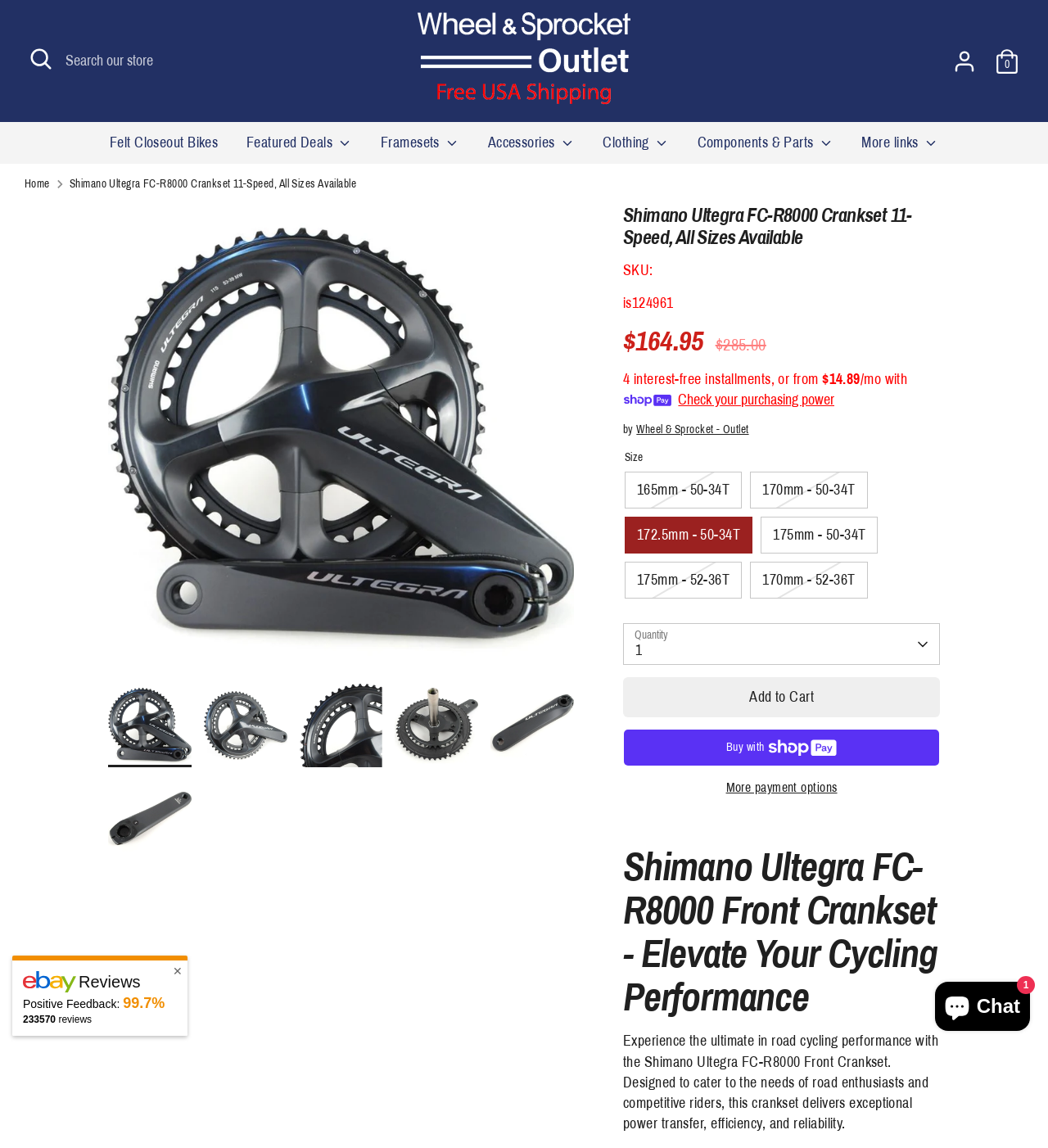Please provide the main heading of the webpage content.

Shimano Ultegra FC-R8000 Crankset 11-Speed, All Sizes Available